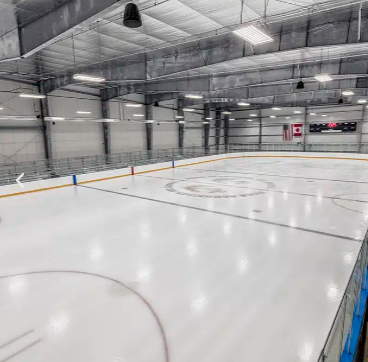What is the infrastructure of the ice rink's ceiling?
Based on the image, respond with a single word or phrase.

High ceiling